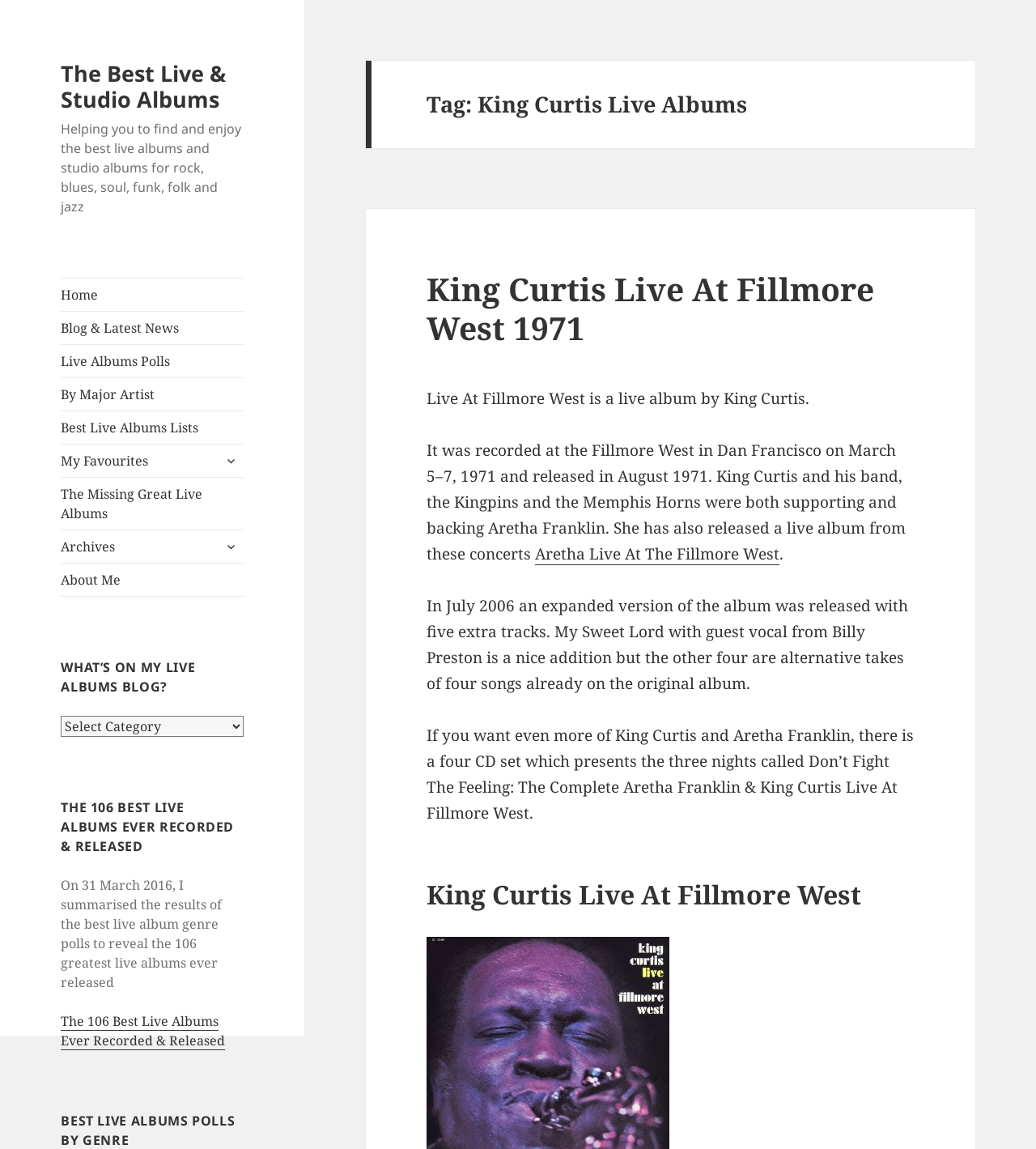Who was King Curtis supporting and backing during the concerts at Fillmore West?
Respond with a short answer, either a single word or a phrase, based on the image.

Aretha Franklin